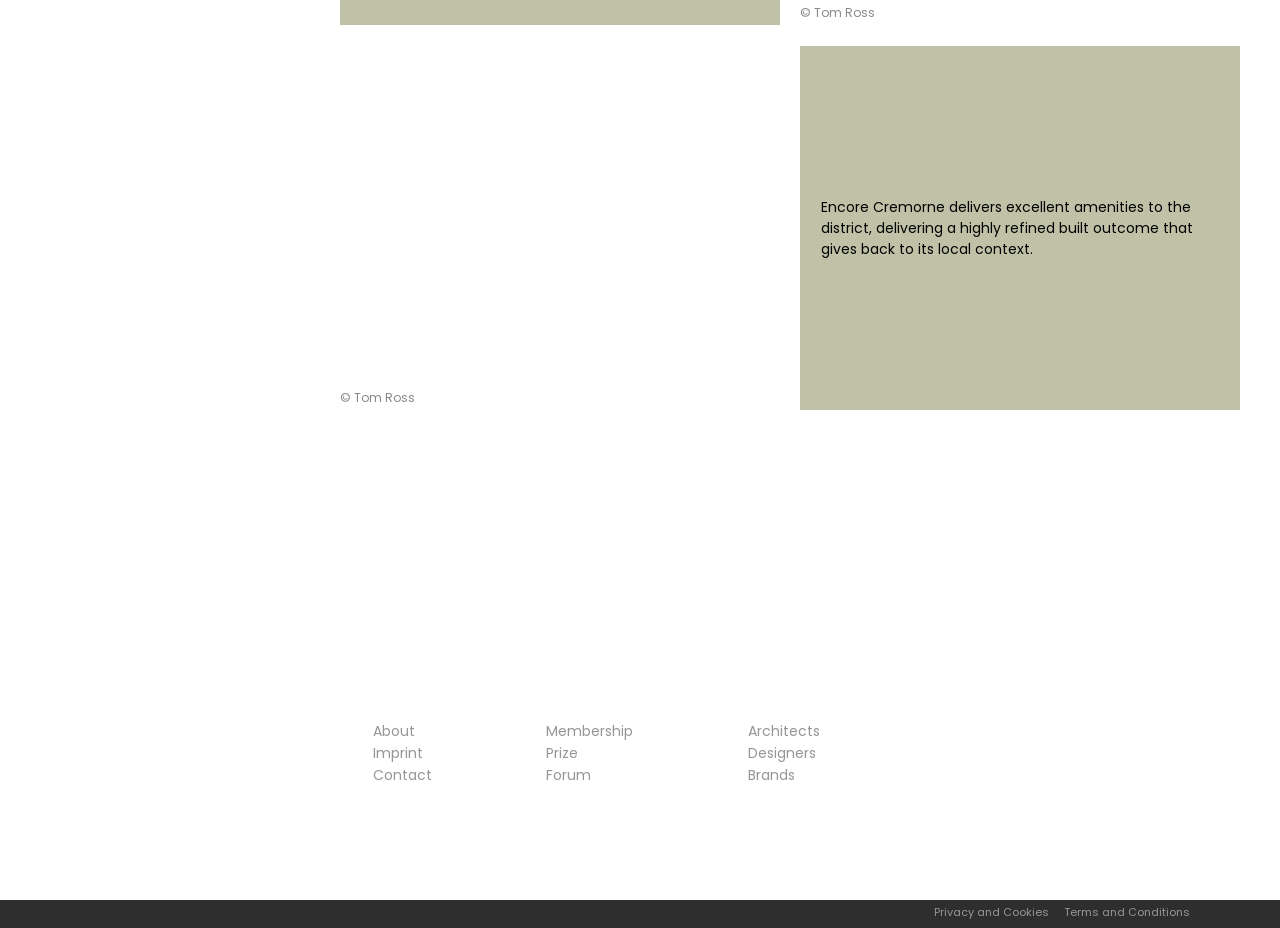Provide a one-word or one-phrase answer to the question:
What is the copyright holder's name?

Tom Ross